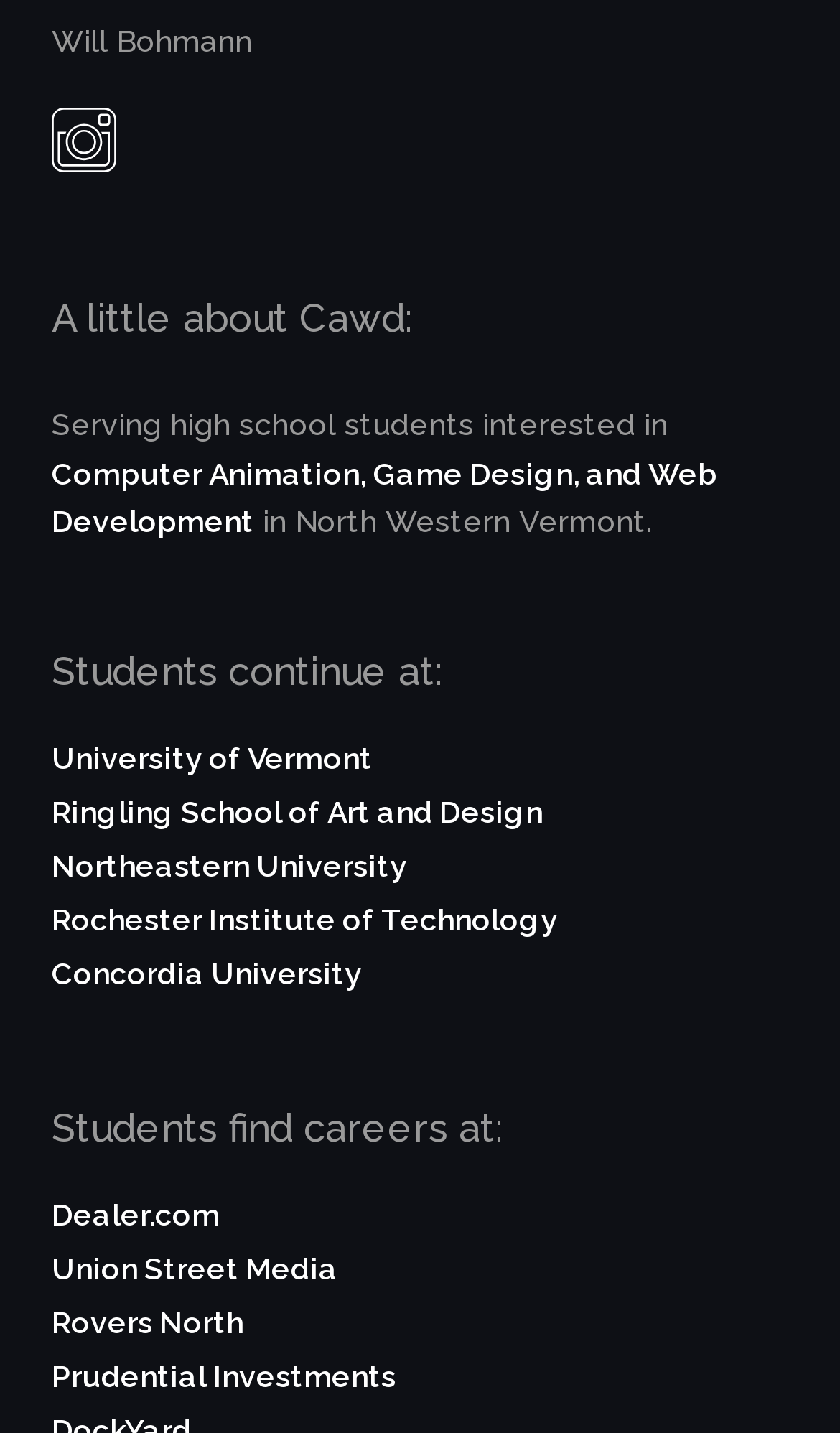Where do Cawd students continue their education?
Look at the image and provide a short answer using one word or a phrase.

University of Vermont, Ringling School of Art and Design, etc.